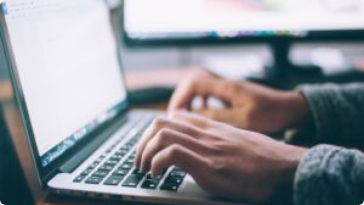Reply to the question with a single word or phrase:
What is the significance of the image in the context of modern workplaces?

It highlights the importance of technology